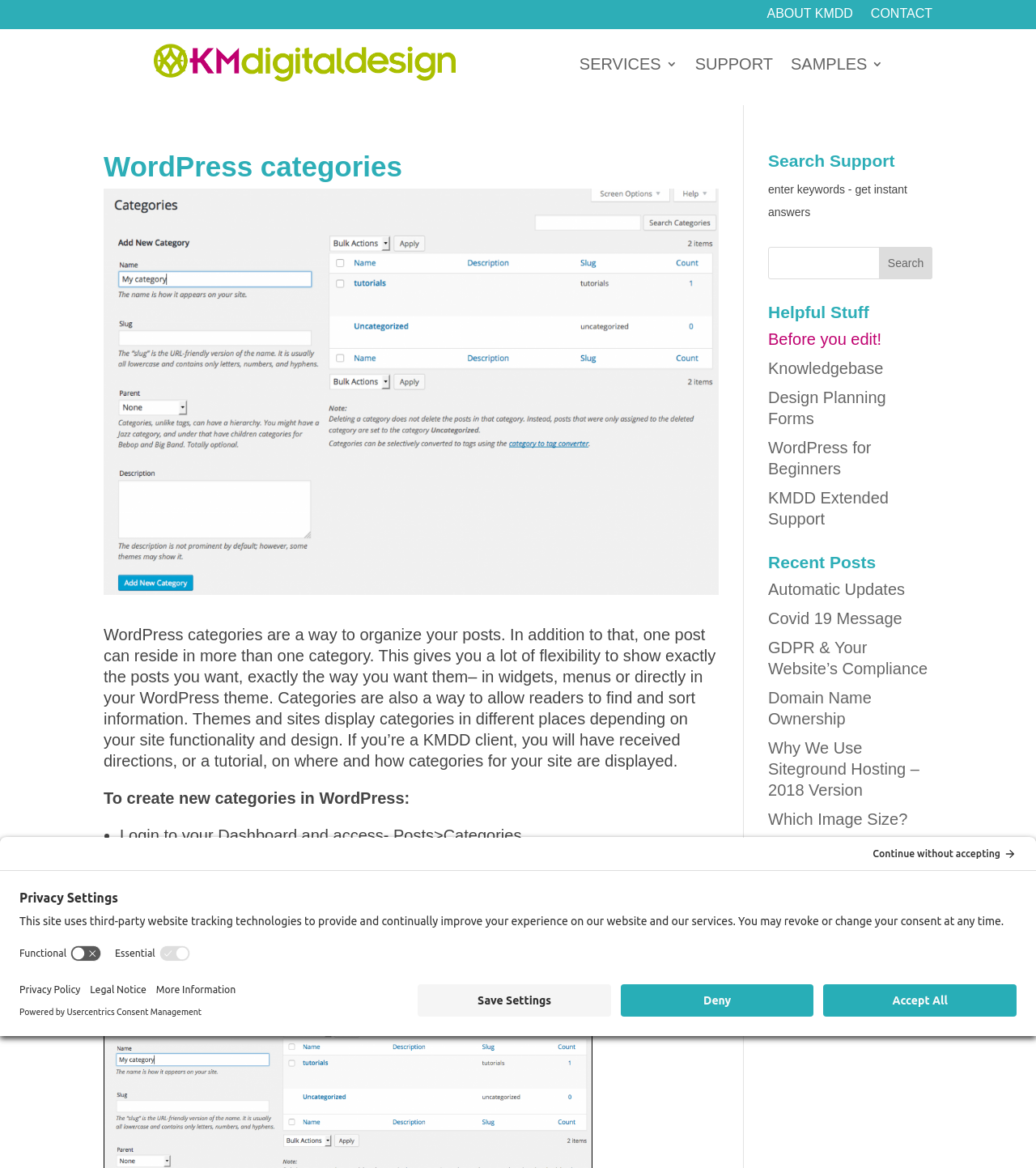Answer the question briefly using a single word or phrase: 
How many links are there in the 'Helpful Stuff' section?

5